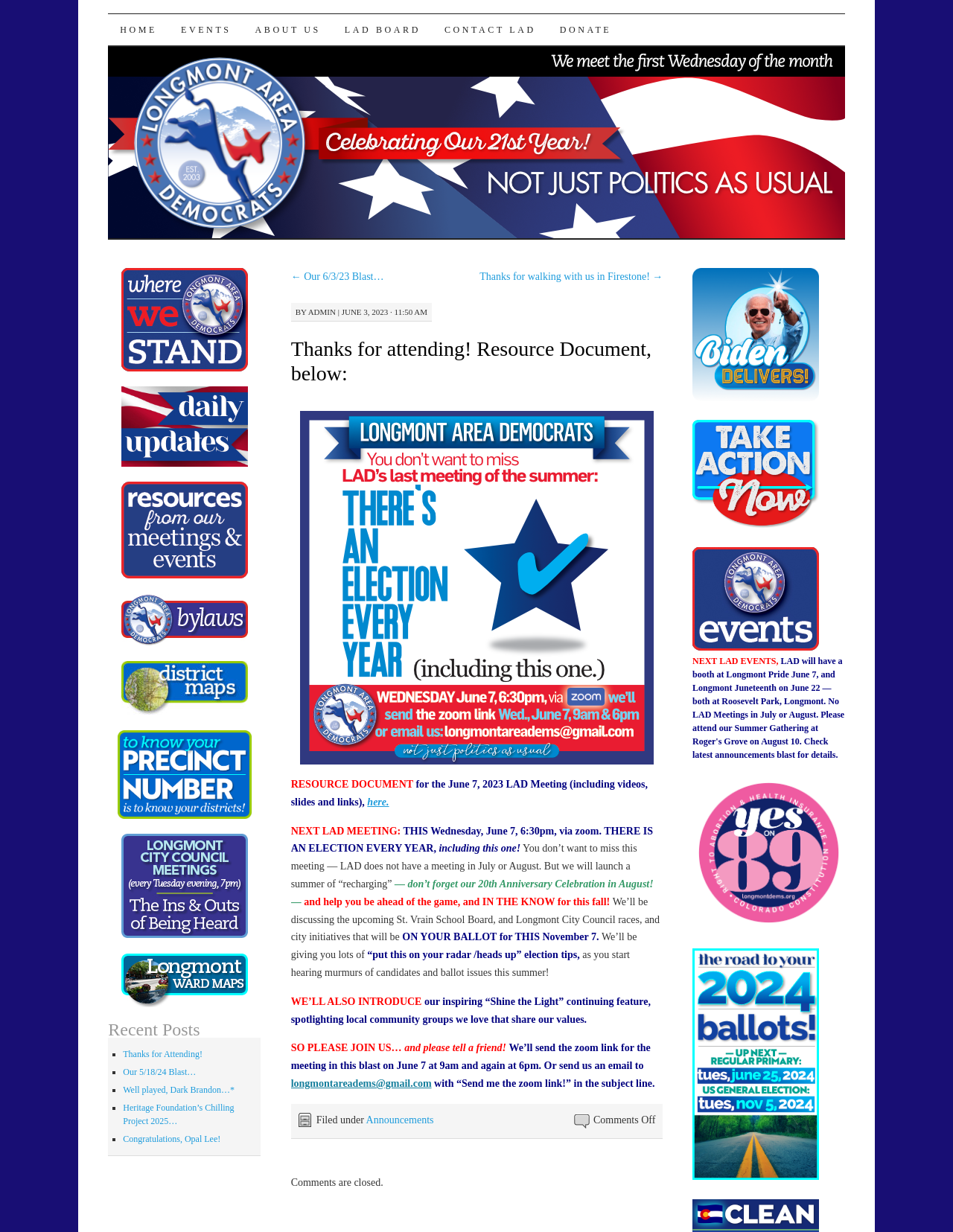What is the date of the next LAD meeting?
Based on the image, give a one-word or short phrase answer.

June 7, 2023